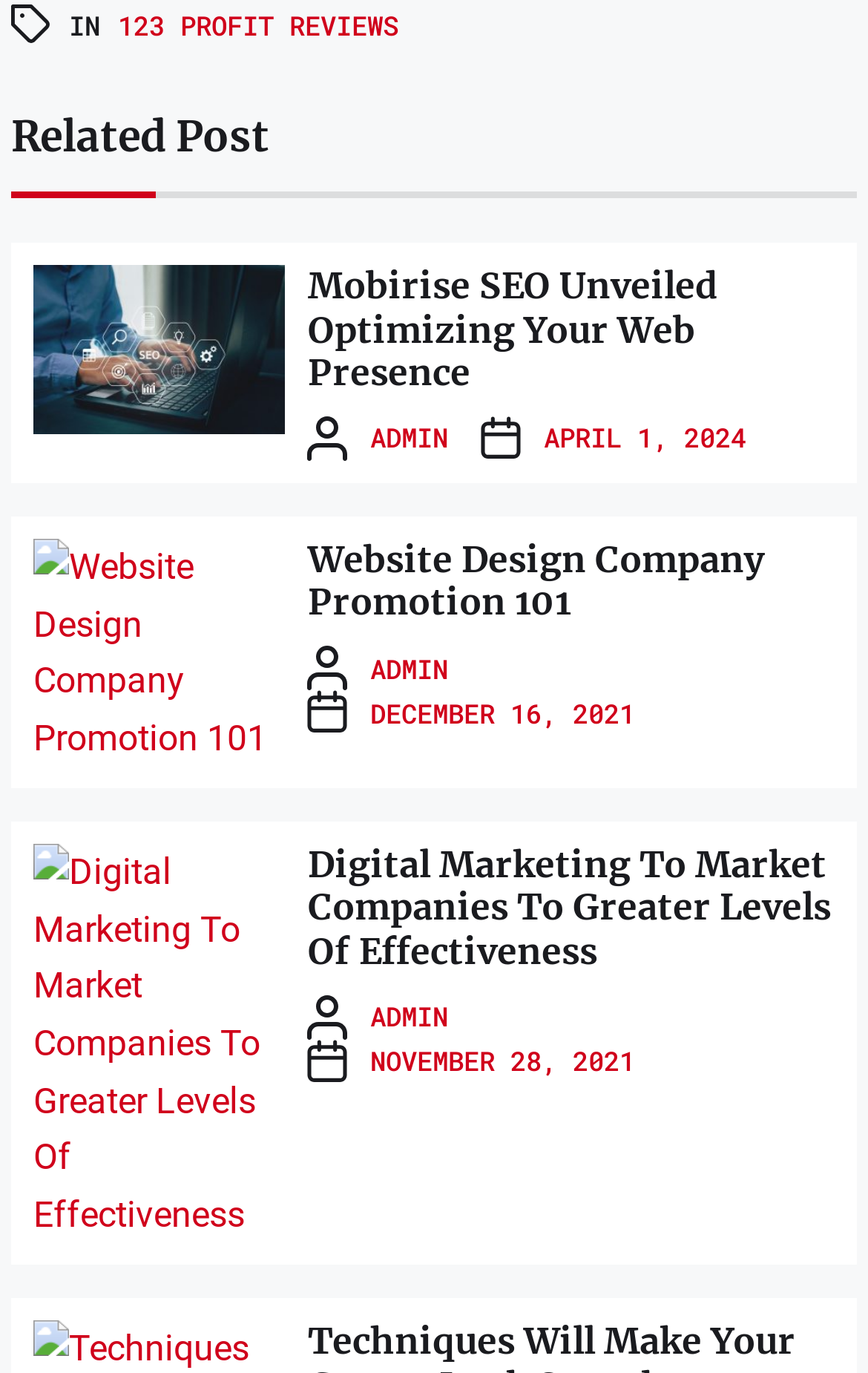Could you provide the bounding box coordinates for the portion of the screen to click to complete this instruction: "View 'Website Design Company Promotion 101'"?

[0.038, 0.397, 0.329, 0.428]